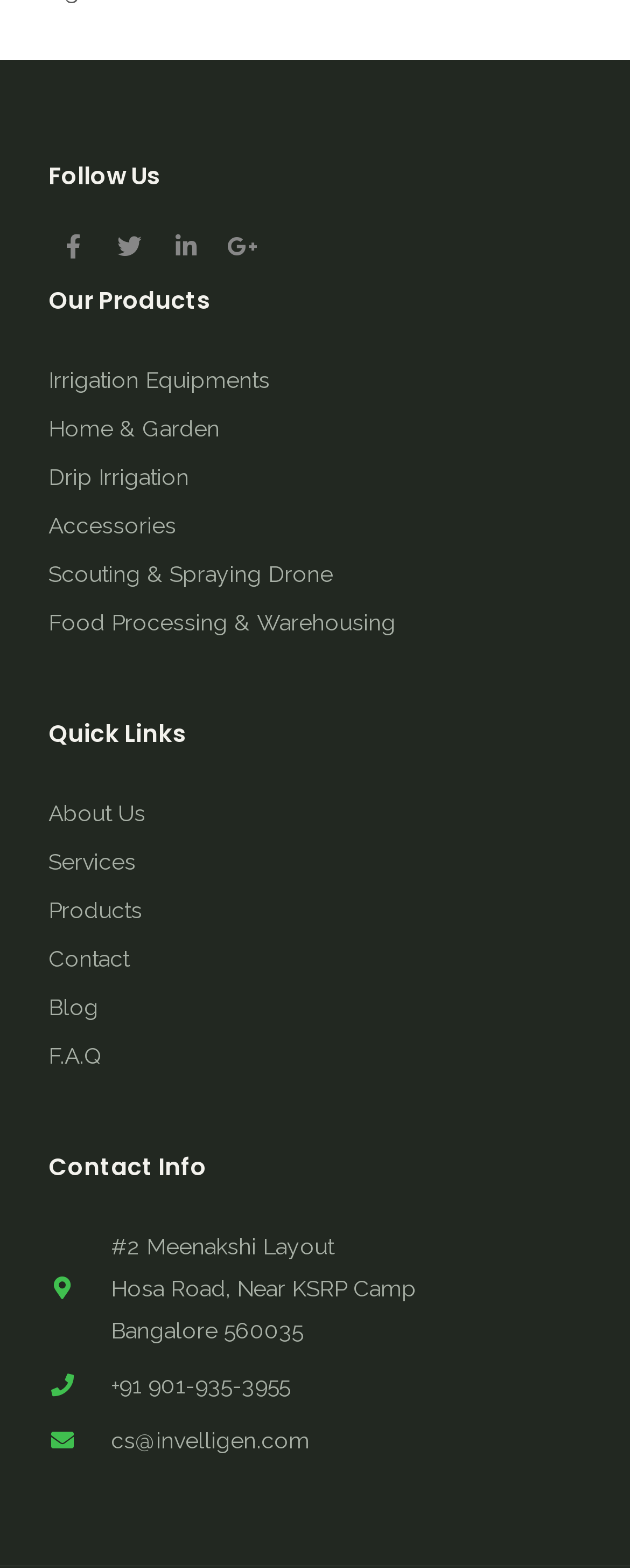Based on the description "Food Processing & Warehousing", find the bounding box of the specified UI element.

[0.077, 0.384, 0.923, 0.411]